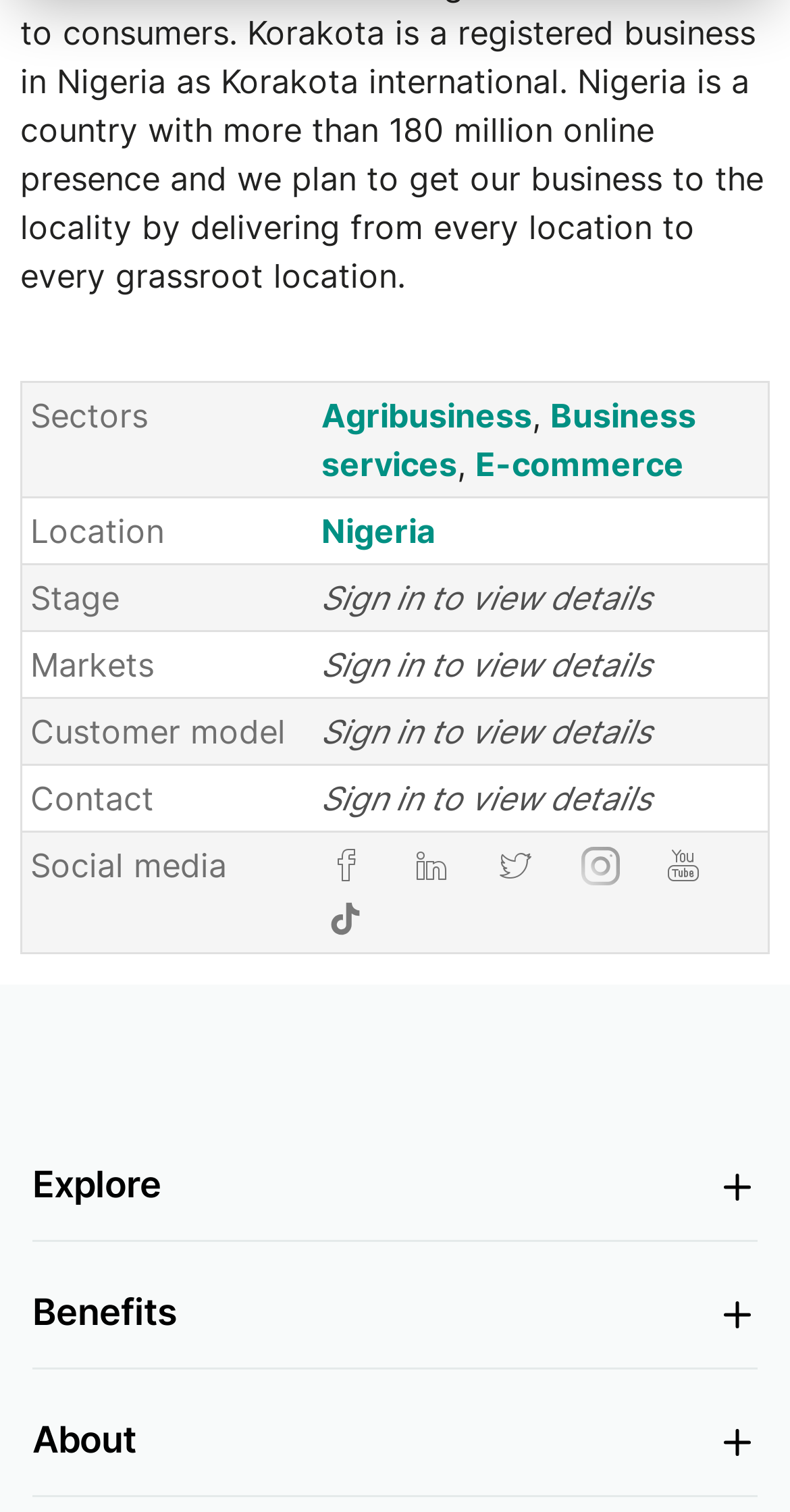Please locate the bounding box coordinates of the element that needs to be clicked to achieve the following instruction: "View details of Nigeria". The coordinates should be four float numbers between 0 and 1, i.e., [left, top, right, bottom].

[0.406, 0.337, 0.55, 0.364]